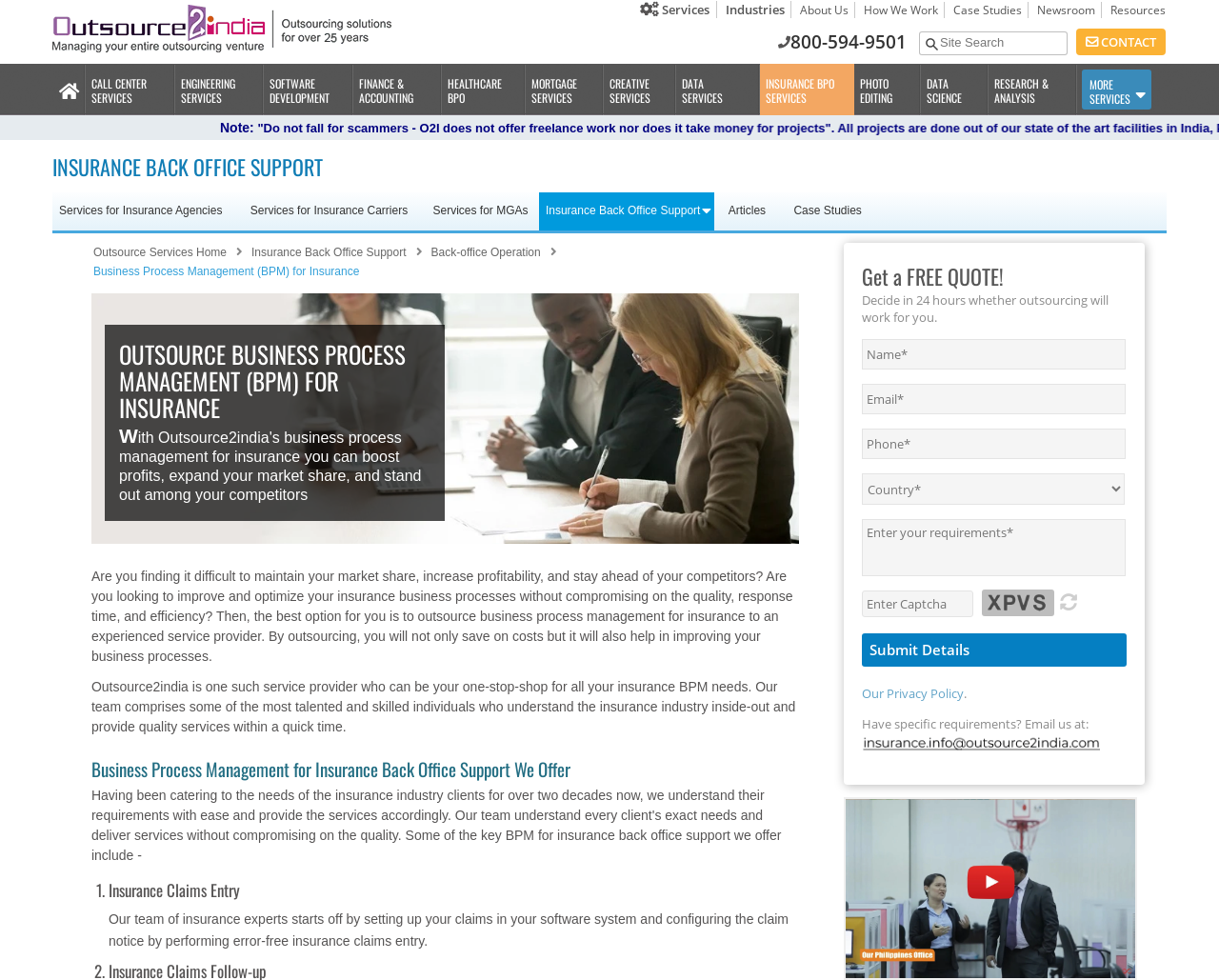Respond with a single word or phrase to the following question:
What is the benefit of outsourcing insurance claims entry?

Error-free claims entry